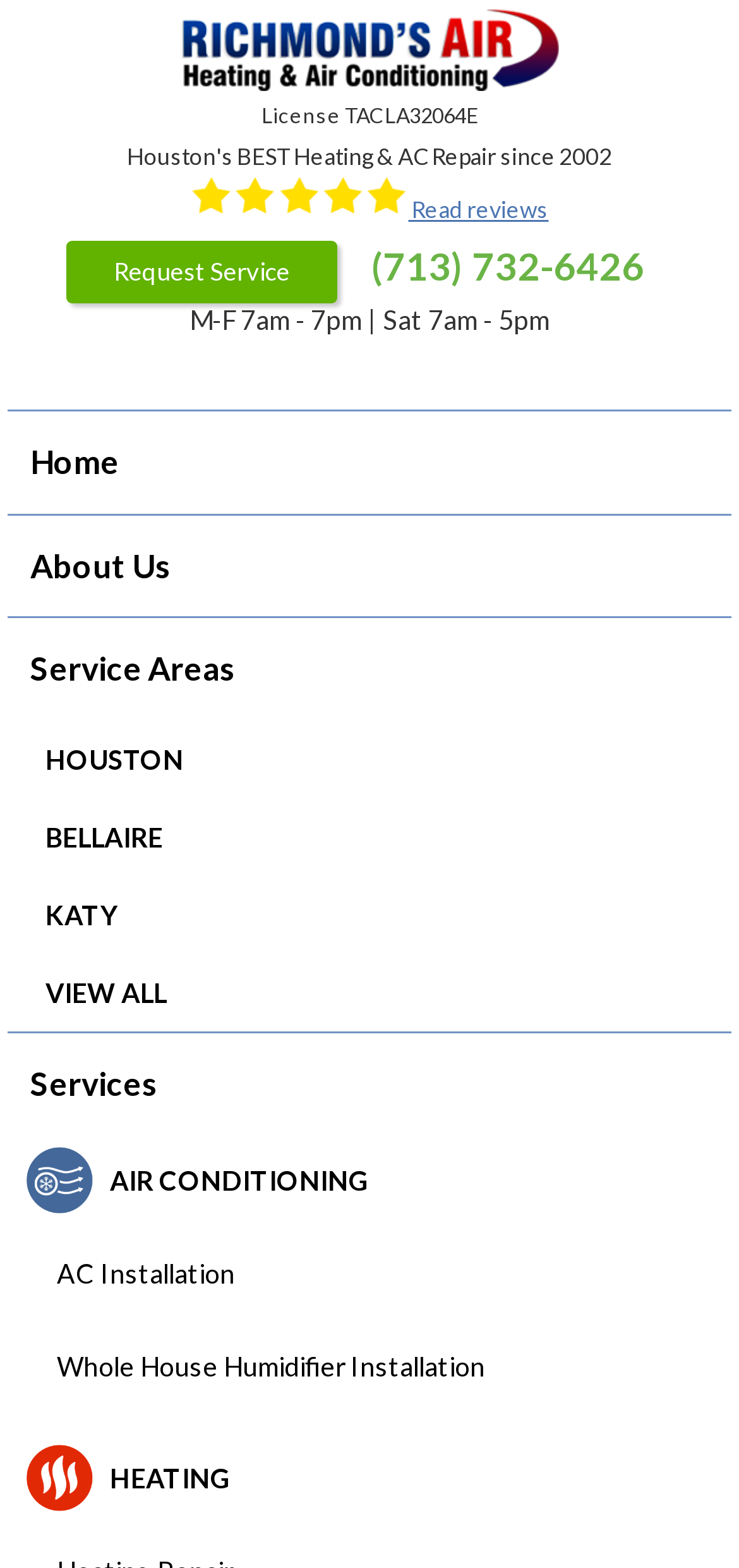Kindly provide the bounding box coordinates of the section you need to click on to fulfill the given instruction: "Follow the City of Bellaire link".

None